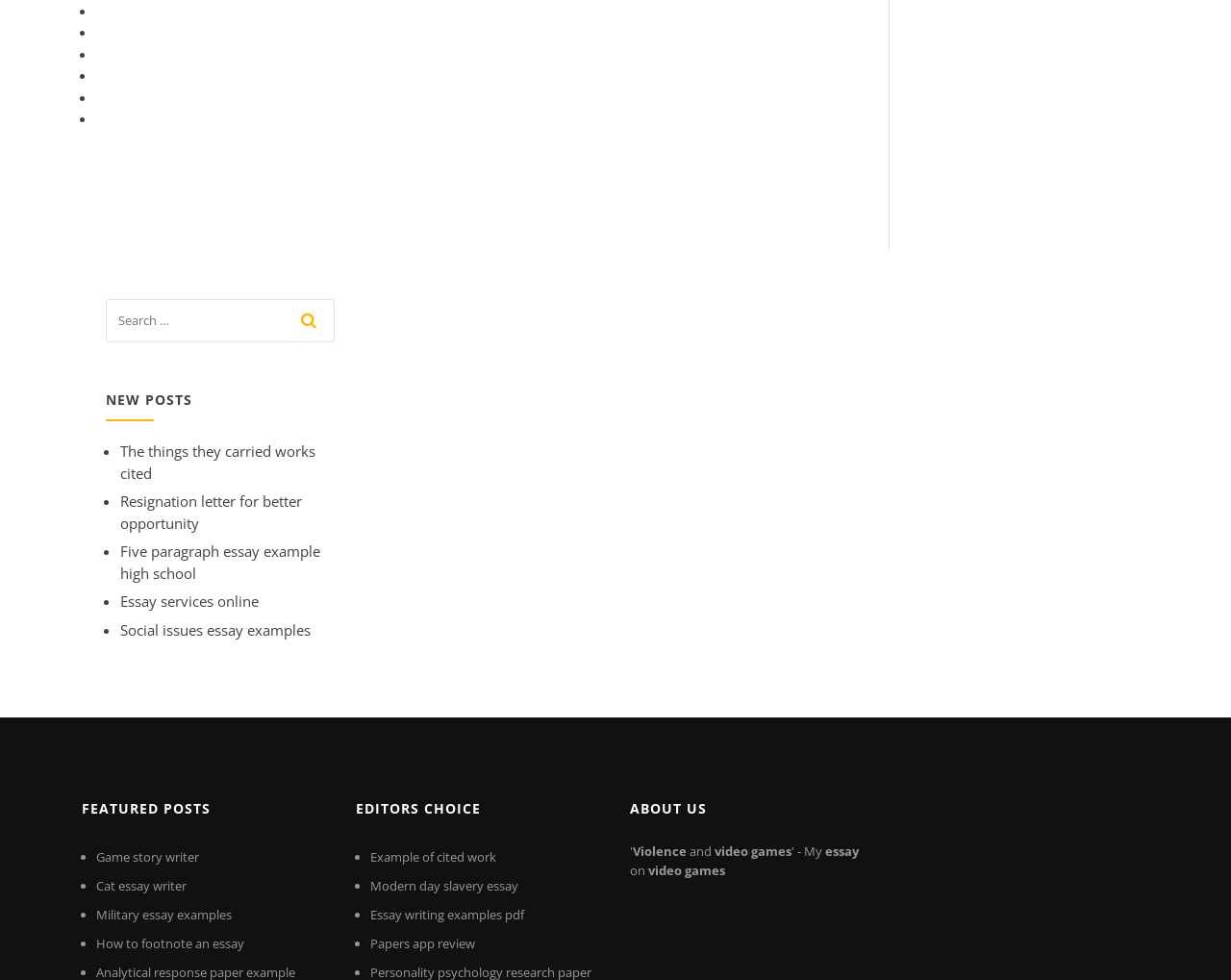Find the bounding box coordinates for the element that must be clicked to complete the instruction: "explore featured posts". The coordinates should be four float numbers between 0 and 1, indicated as [left, top, right, bottom].

[0.066, 0.806, 0.266, 0.845]